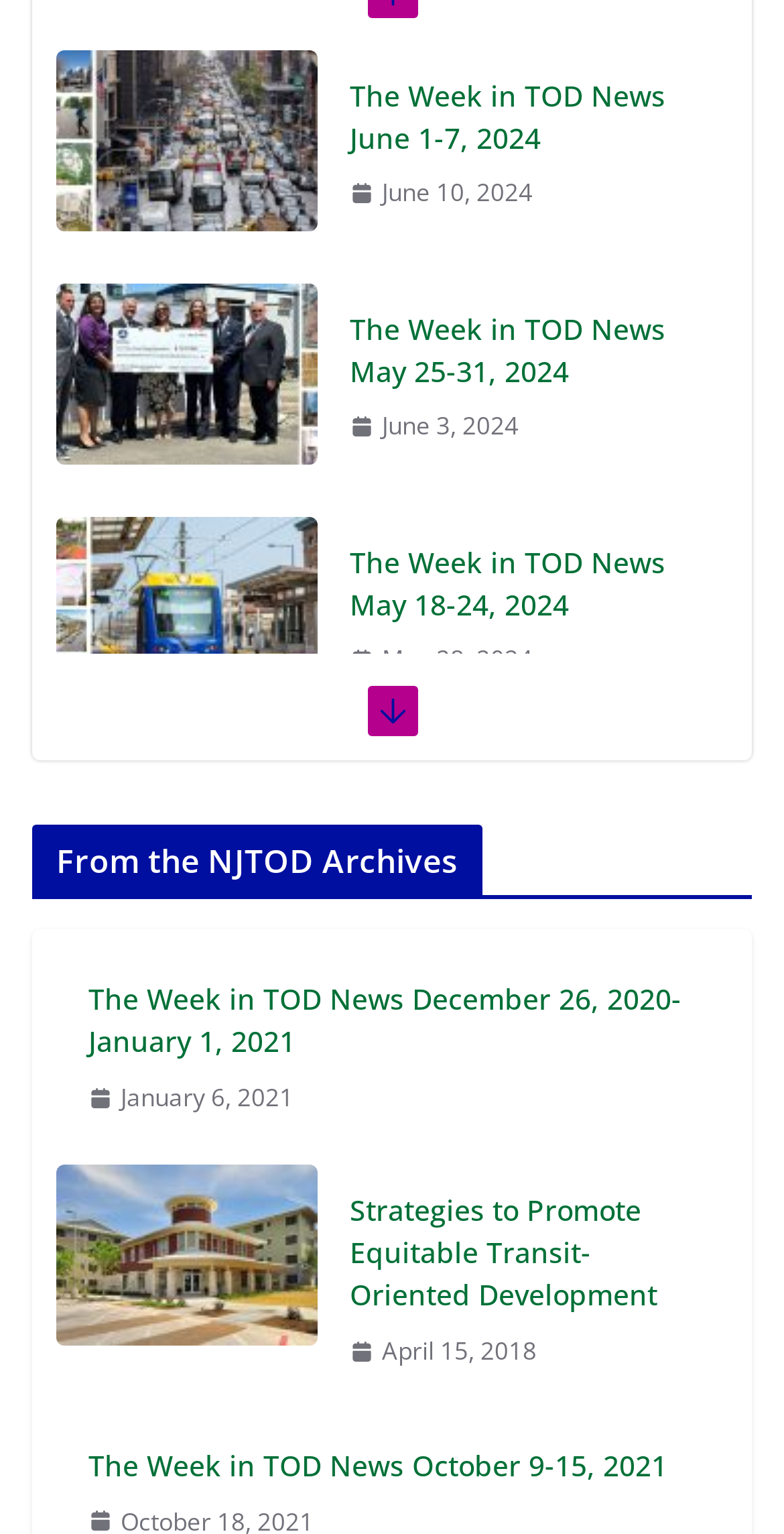What is the topic of the news article with the image?
Relying on the image, give a concise answer in one word or a brief phrase.

Recap: Cultivating Community, Commerce, and Transit Oriented Development